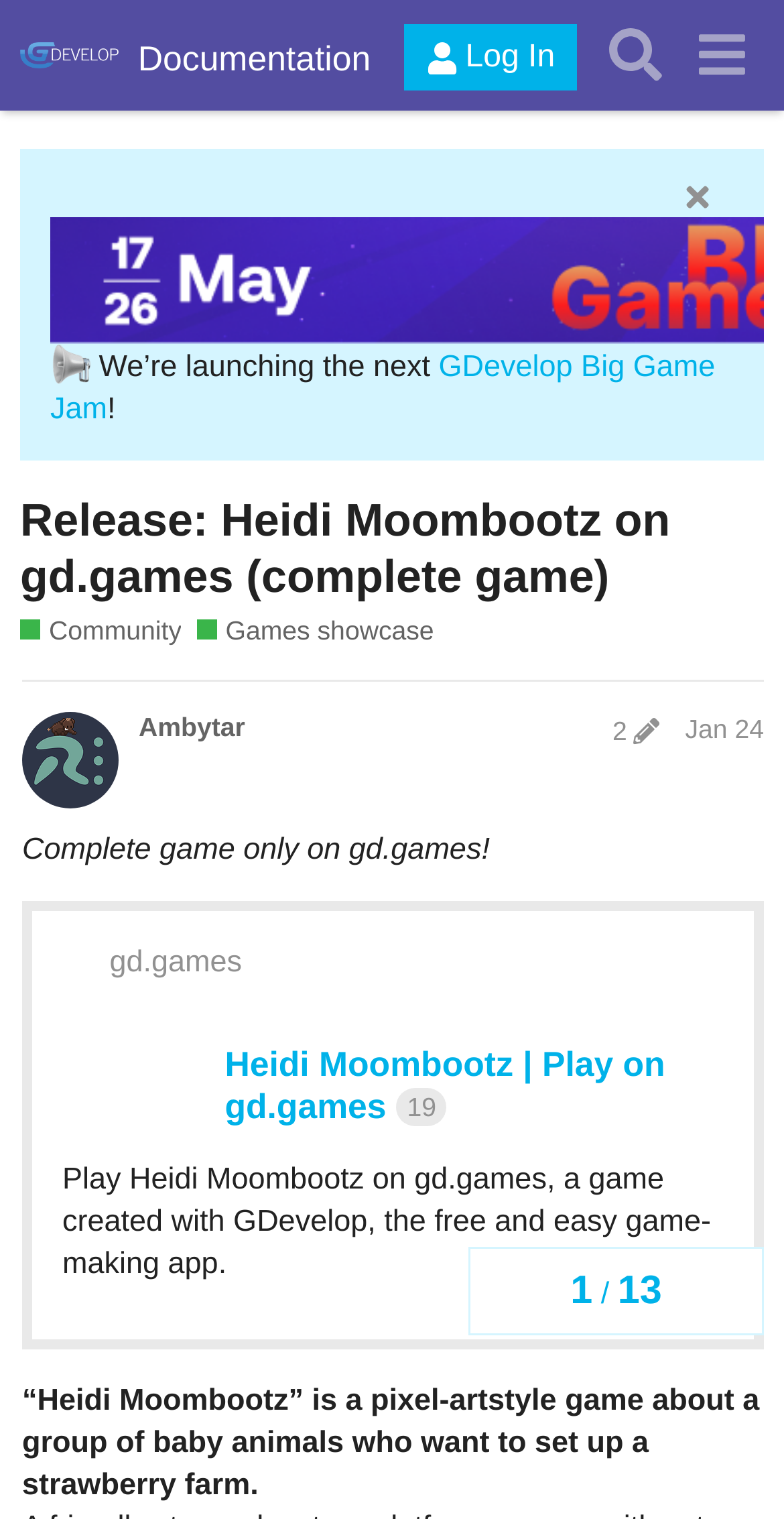Please specify the coordinates of the bounding box for the element that should be clicked to carry out this instruction: "Play Heidi Moombootz on gd.games". The coordinates must be four float numbers between 0 and 1, formatted as [left, top, right, bottom].

[0.287, 0.687, 0.848, 0.741]